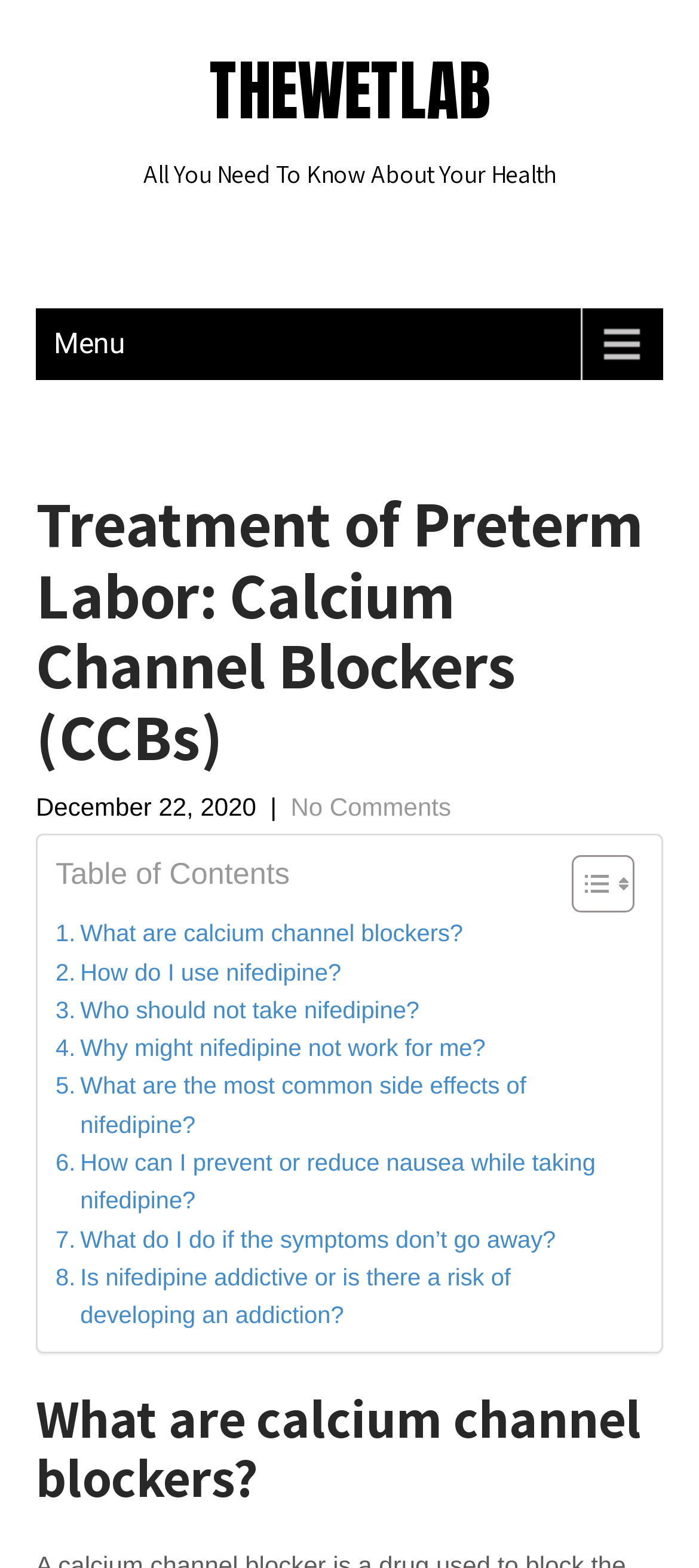Can you give a detailed response to the following question using the information from the image? What is the name of the website?

I found the name of the website by looking at the heading element at the top of the webpage, which says 'THEWETLAB'. This is also confirmed by the link element that says 'THEWETLAB All You Need To Know About Your Health'.